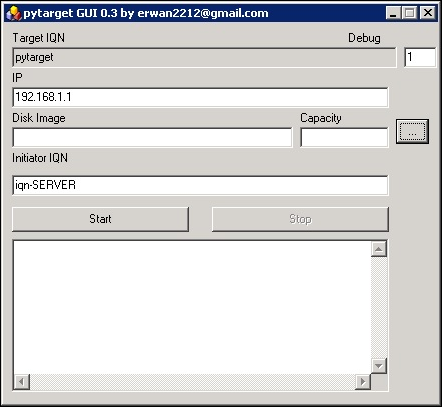How many action buttons are available for managing the target?
Answer the question based on the image using a single word or a brief phrase.

2